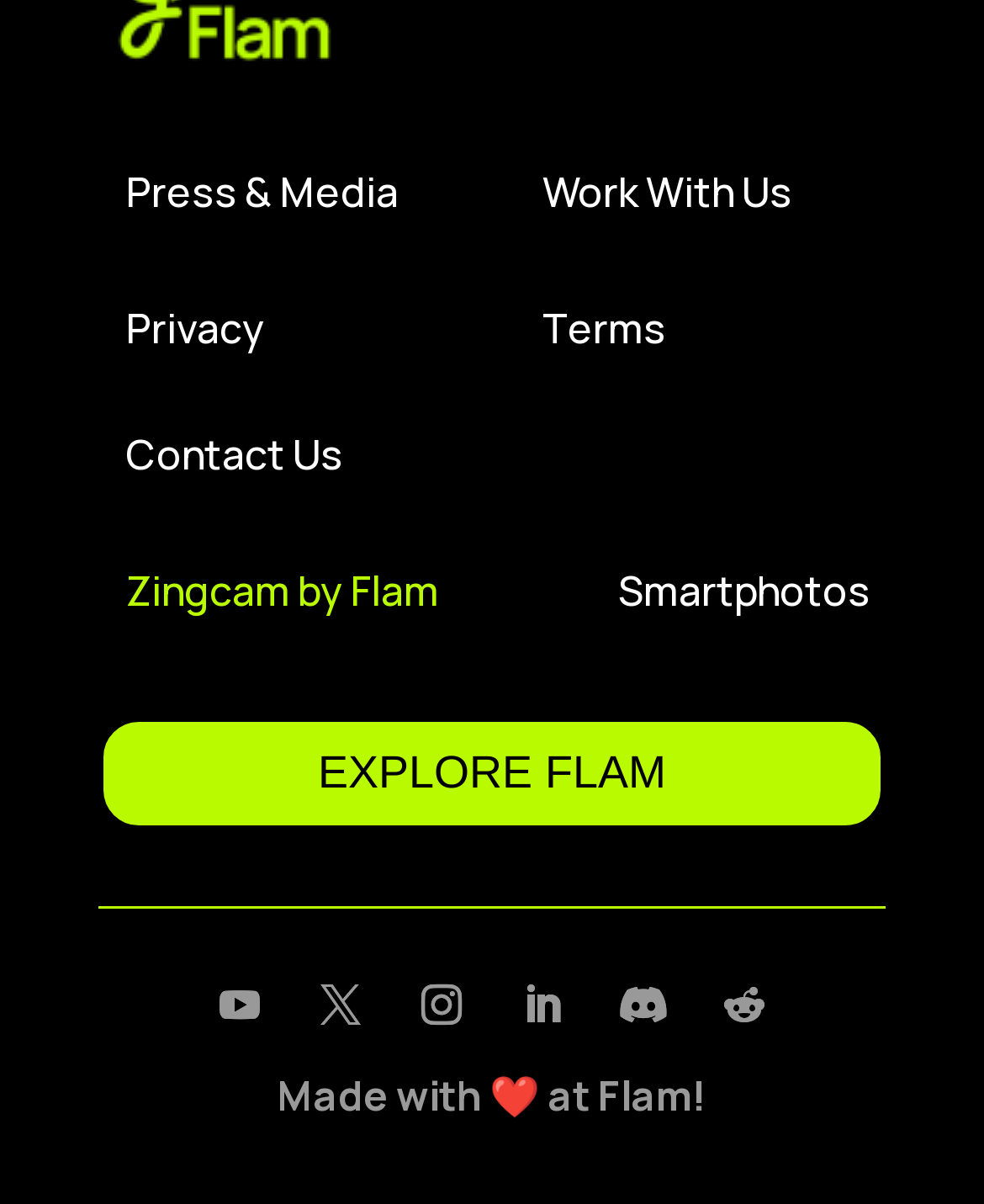What is the company name?
Answer the question with a detailed and thorough explanation.

The company name is Flam, which can be inferred from the logo 'Flam-new-logo-flink' at the top left corner of the webpage, and also from the text 'Made with ❤️ at Flam!' at the bottom of the webpage.